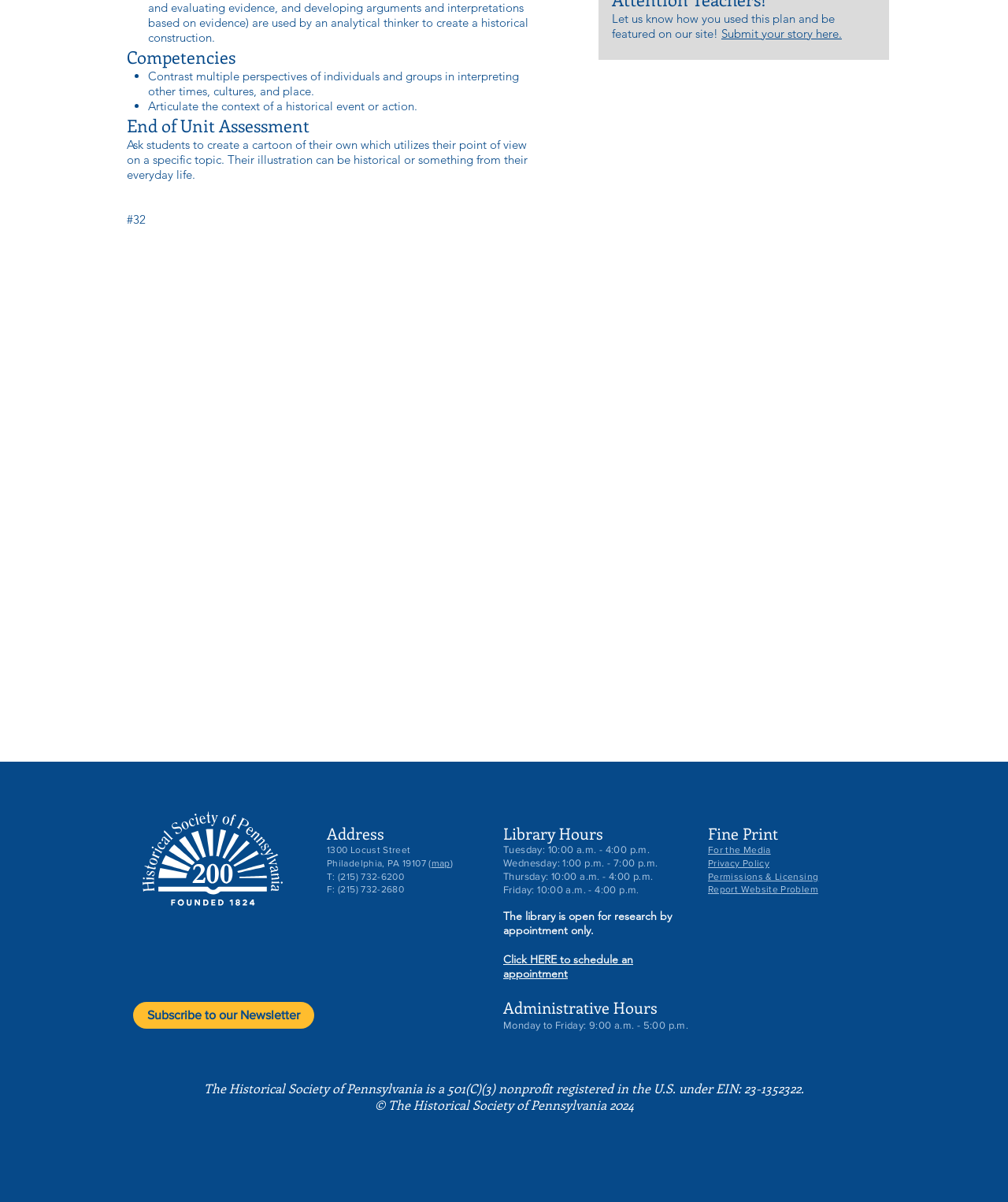Determine the bounding box coordinates for the clickable element required to fulfill the instruction: "Click on the 'Click HERE to schedule an appointment' link". Provide the coordinates as four float numbers between 0 and 1, i.e., [left, top, right, bottom].

[0.499, 0.792, 0.628, 0.816]